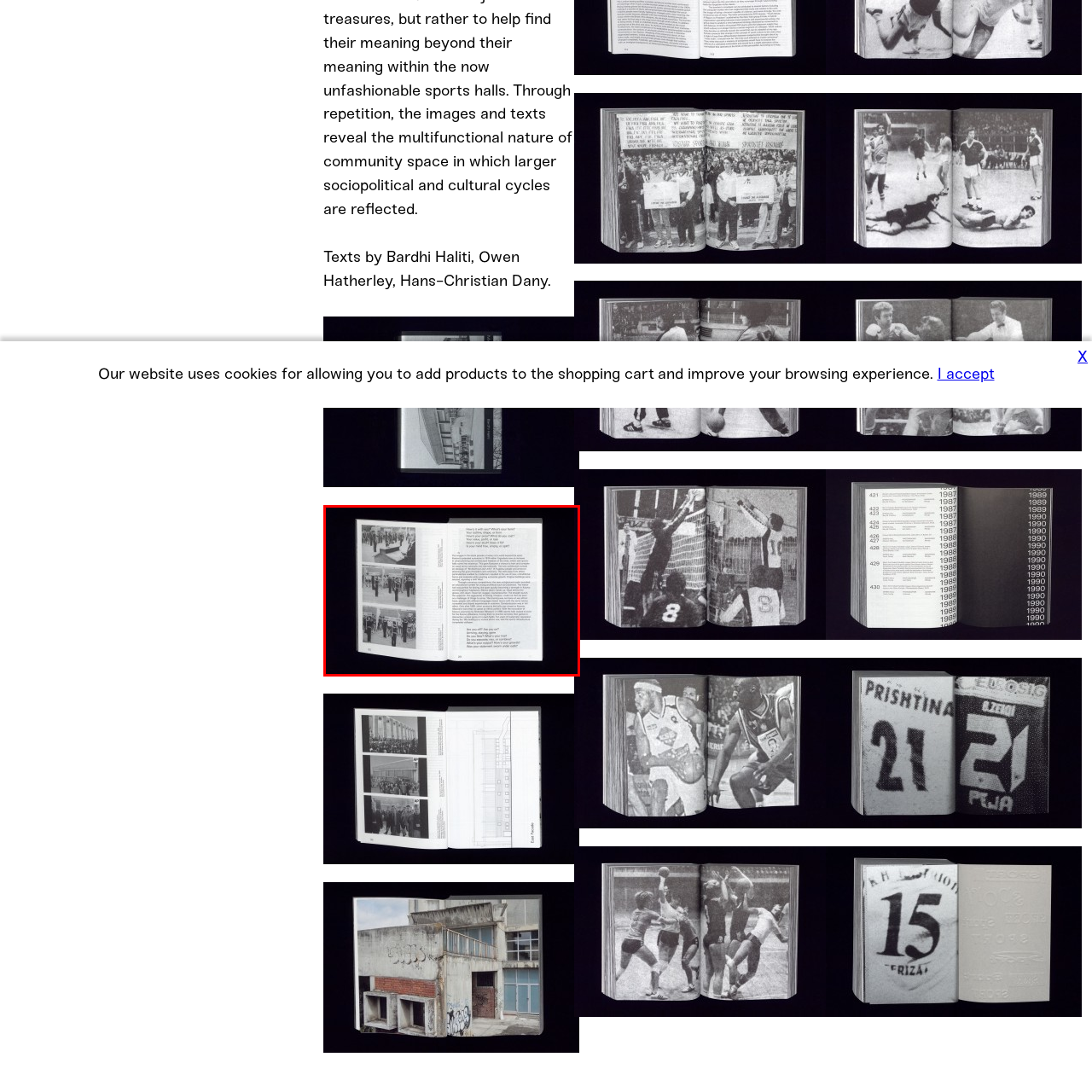Please provide a thorough description of the image inside the red frame.

The image depicts an open book laid flat on a dark surface, showcasing pages filled with text and photographs. The left page features a series of three monochrome images showing groups of people in formal attire, likely engaged in a ceremony or an event, standing in a structured arrangement. The right page contains a block of text that appears to be a transcription or dialogue related to the images, although the exact content is not readable. The juxtaposition of visuals and text suggests a narrative or commentary about the depicted scenes, inviting readers to reflect on the context of the event shown. Overall, the layout emphasizes a blend of imagery and written word, hinting at a deeper exploration of the subject matter contained within.